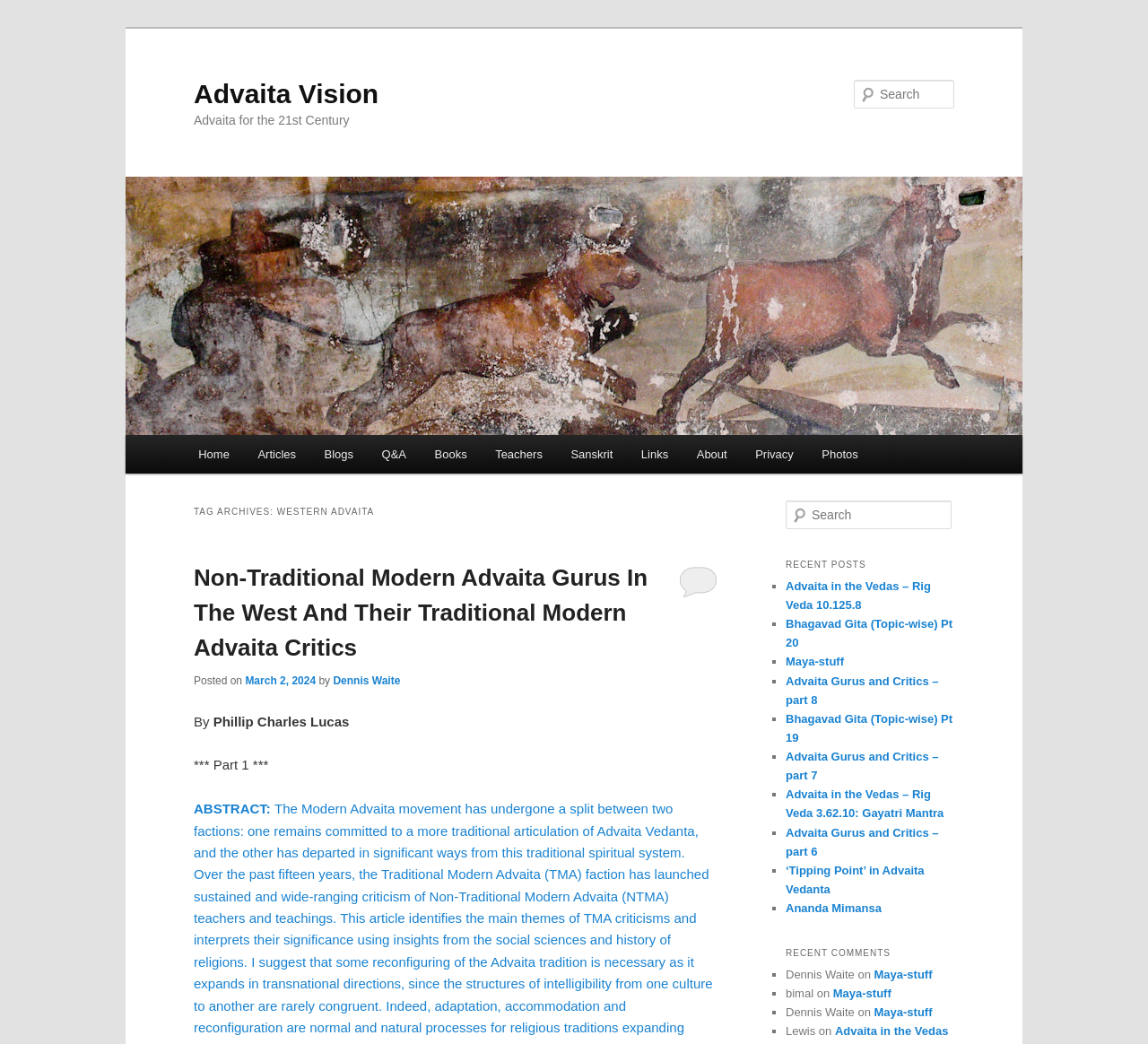Find the bounding box coordinates for the area that should be clicked to accomplish the instruction: "View the article 'Non-Traditional Modern Advaita Gurus In The West And Their Traditional Modern Advaita Critics'".

[0.169, 0.541, 0.564, 0.634]